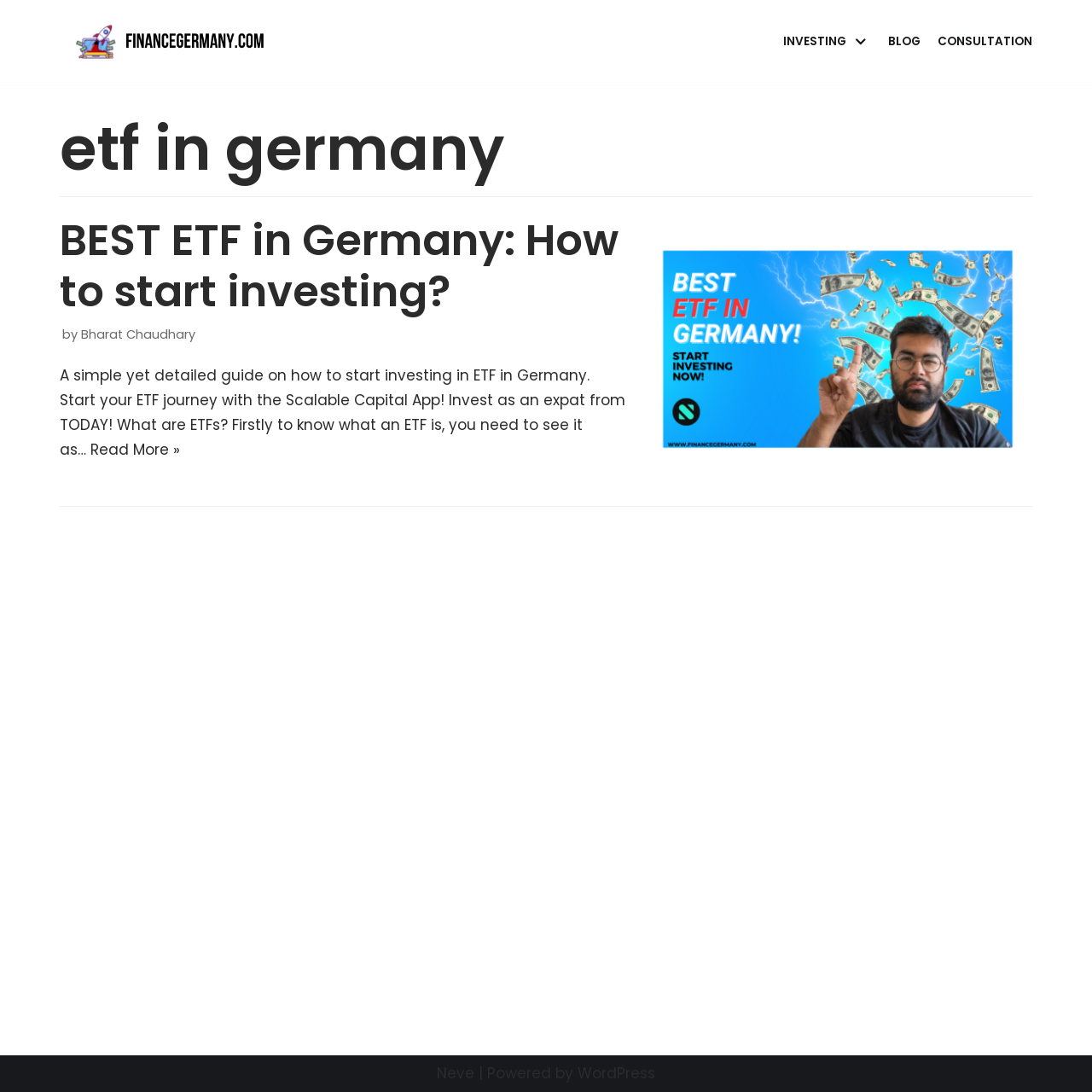Deliver a detailed narrative of the webpage's visual and textual elements.

The webpage is about ETFs in Germany, specifically providing information on how to start investing in ETFs as an expat. At the top left, there is a "Skip to content" link, followed by a "Finance Germany" link. To the right, there is a primary navigation menu with three links: "INVESTING", "BLOG", and "CONSULTATION". Each of these links has a small icon next to it.

Below the navigation menu, there is a main section with a heading "etf in germany" in a large font. Underneath, there is an article section that takes up most of the page. Within this section, there is a large image on the right side, which is a cover image for "Finance Germany".

On the left side of the article section, there is a heading "BEST ETF in Germany: How to start investing?" followed by a link with the same text. Below this, there is a byline "by Bharat Chaudhary" and a brief introduction to the article, which provides a guide on how to start investing in ETFs in Germany. The introduction is followed by a "Read More" link.

At the very bottom of the page, there is a footer section with a link to "Neve" and a "Powered by WordPress" statement.